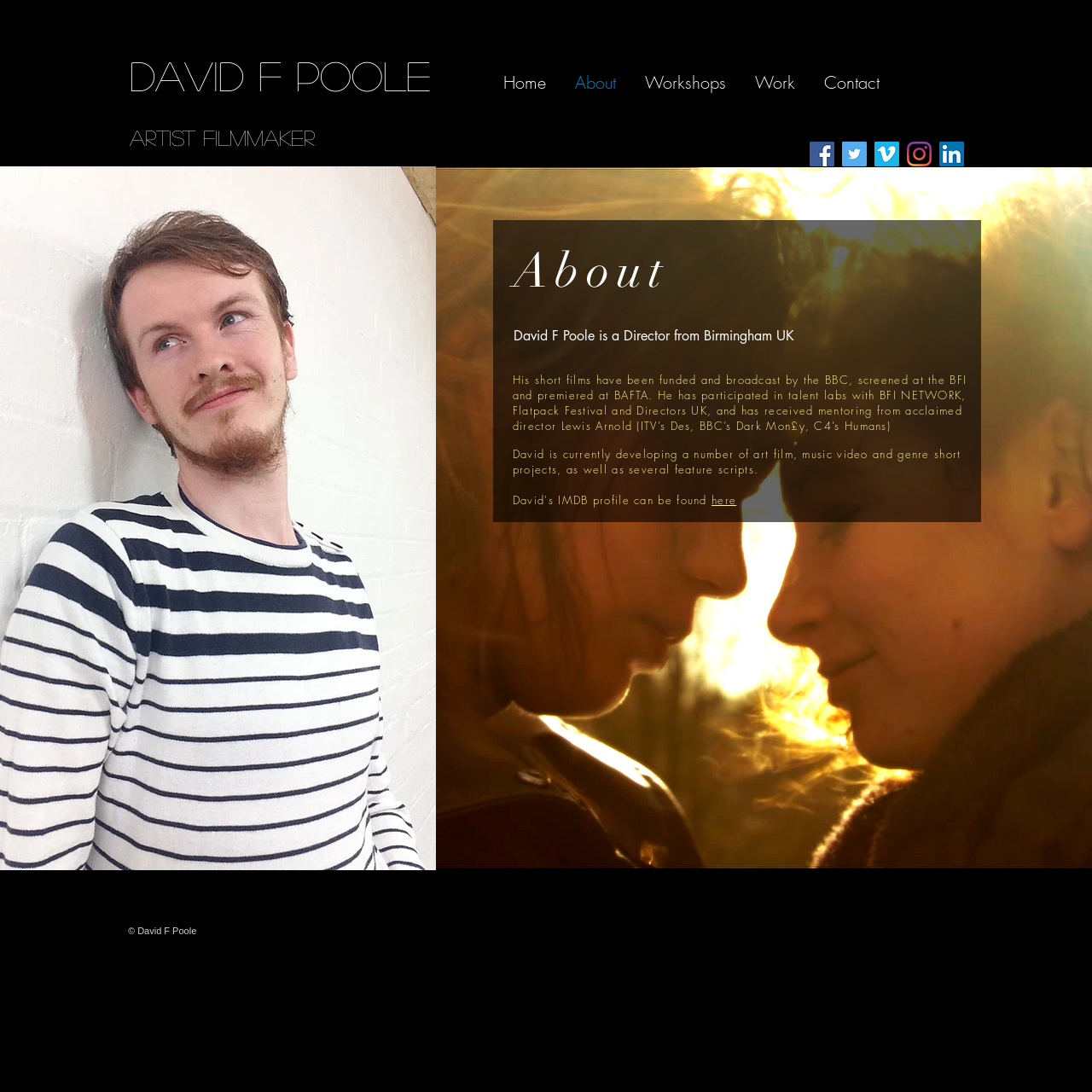What has David F Poole's short films been funded by?
Please provide a comprehensive answer based on the contents of the image.

Based on the webpage, David F Poole's short films have been funded and broadcast by the BBC, which is mentioned in the StaticText 'His short films have been funded and broadcast by the BBC...'.